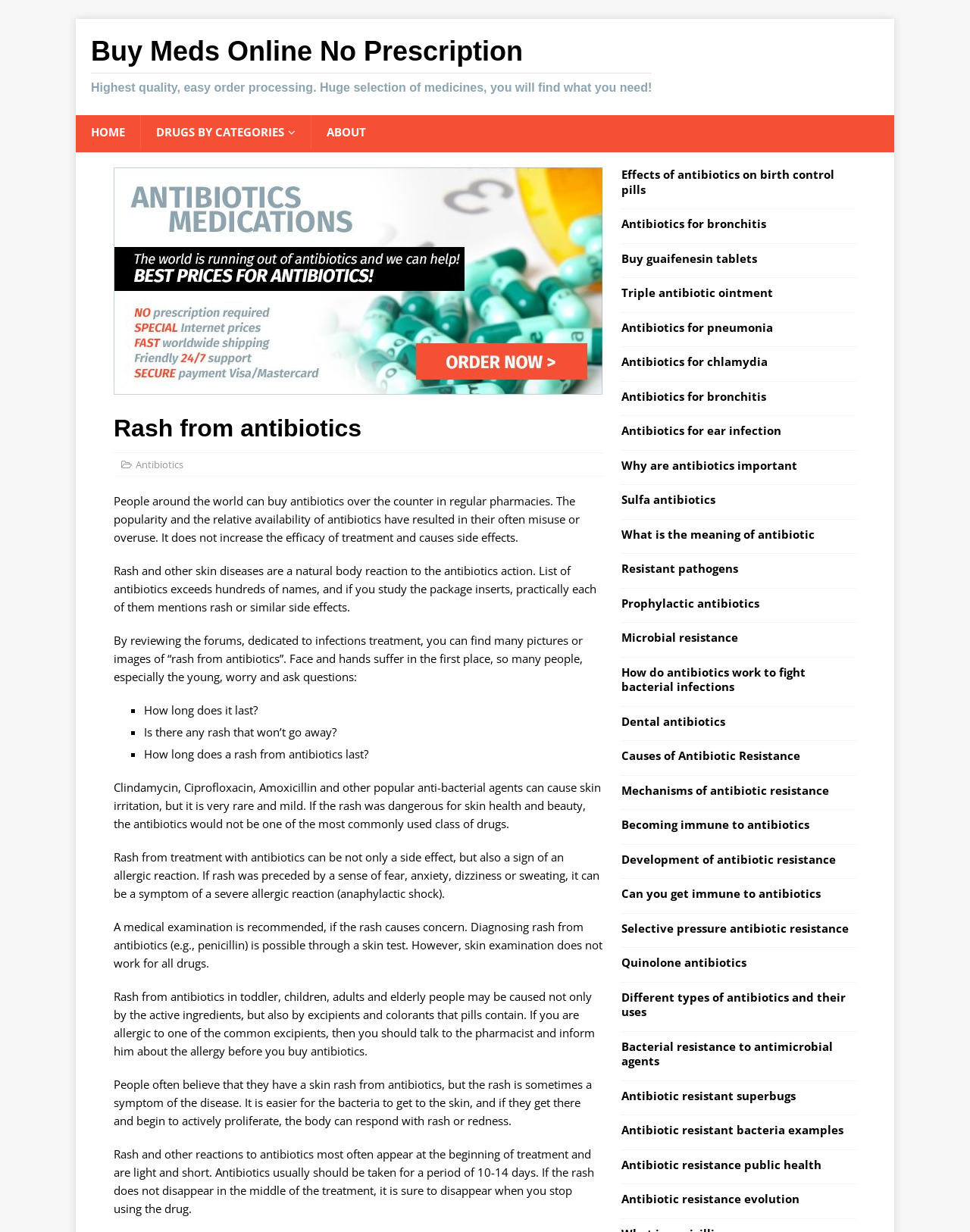Please specify the coordinates of the bounding box for the element that should be clicked to carry out this instruction: "Read about 'Effects of antibiotics on birth control pills'". The coordinates must be four float numbers between 0 and 1, formatted as [left, top, right, bottom].

[0.64, 0.135, 0.86, 0.16]